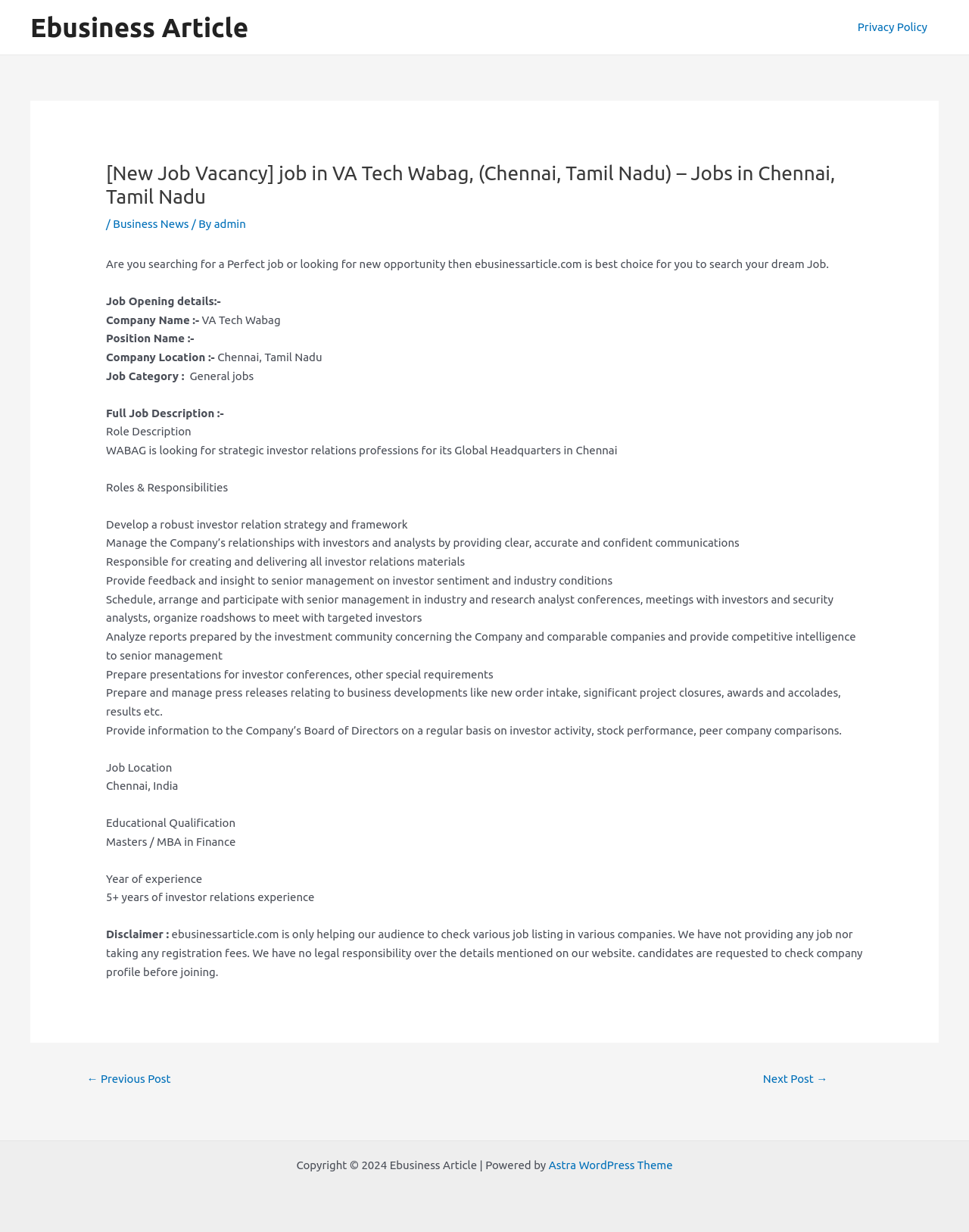Pinpoint the bounding box coordinates of the clickable element to carry out the following instruction: "Check the company's copyright information."

[0.306, 0.94, 0.566, 0.951]